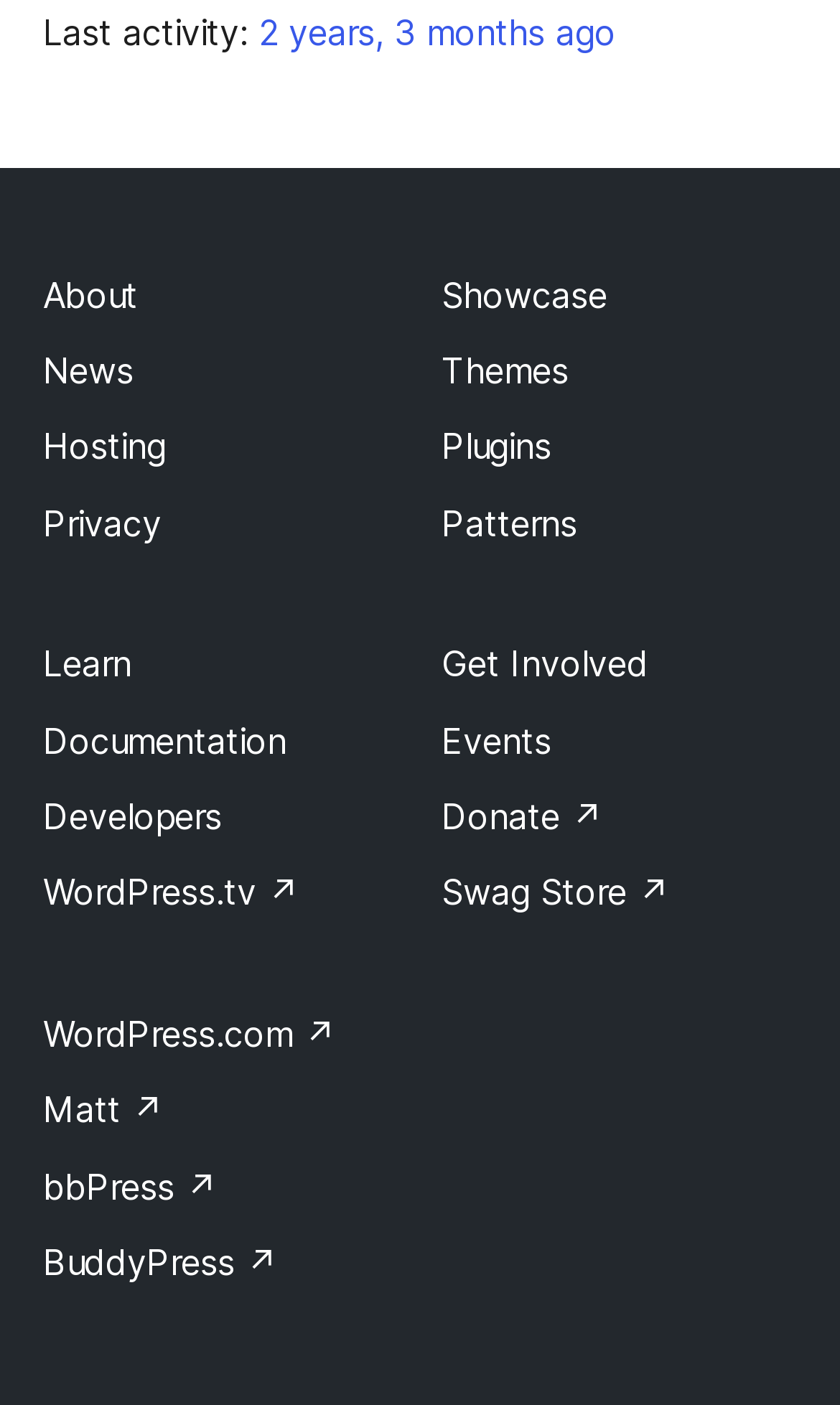What is the last activity time?
Refer to the image and provide a one-word or short phrase answer.

2 years, 3 months ago